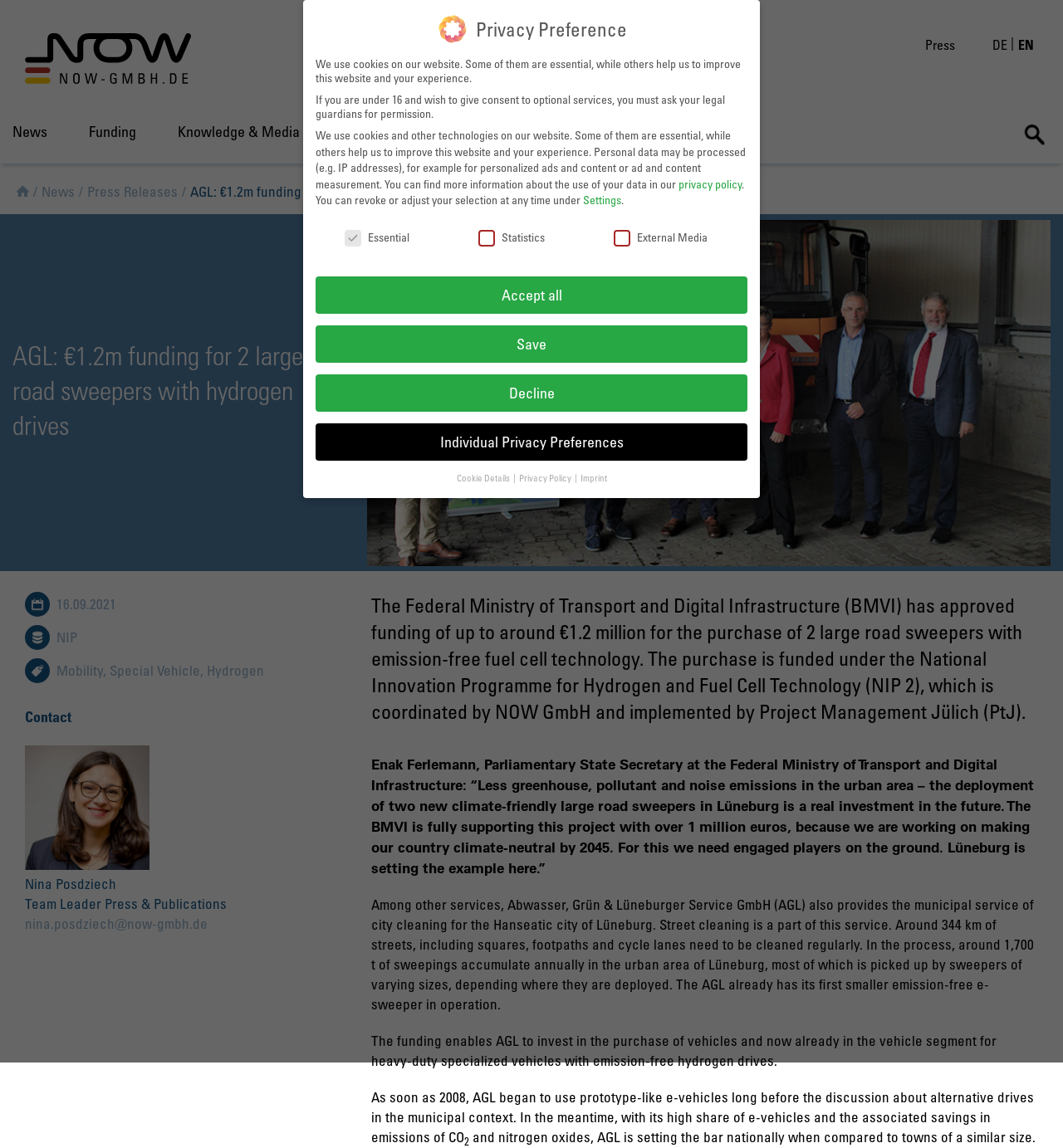What is the location where the road sweepers will be used?
Deliver a detailed and extensive answer to the question.

The road sweepers will be used in the Hanseatic city of Lüneburg, as mentioned in the text, where Abwasser, Grün & Lüneburger Service GmbH (AGL) provides the municipal service of city cleaning.